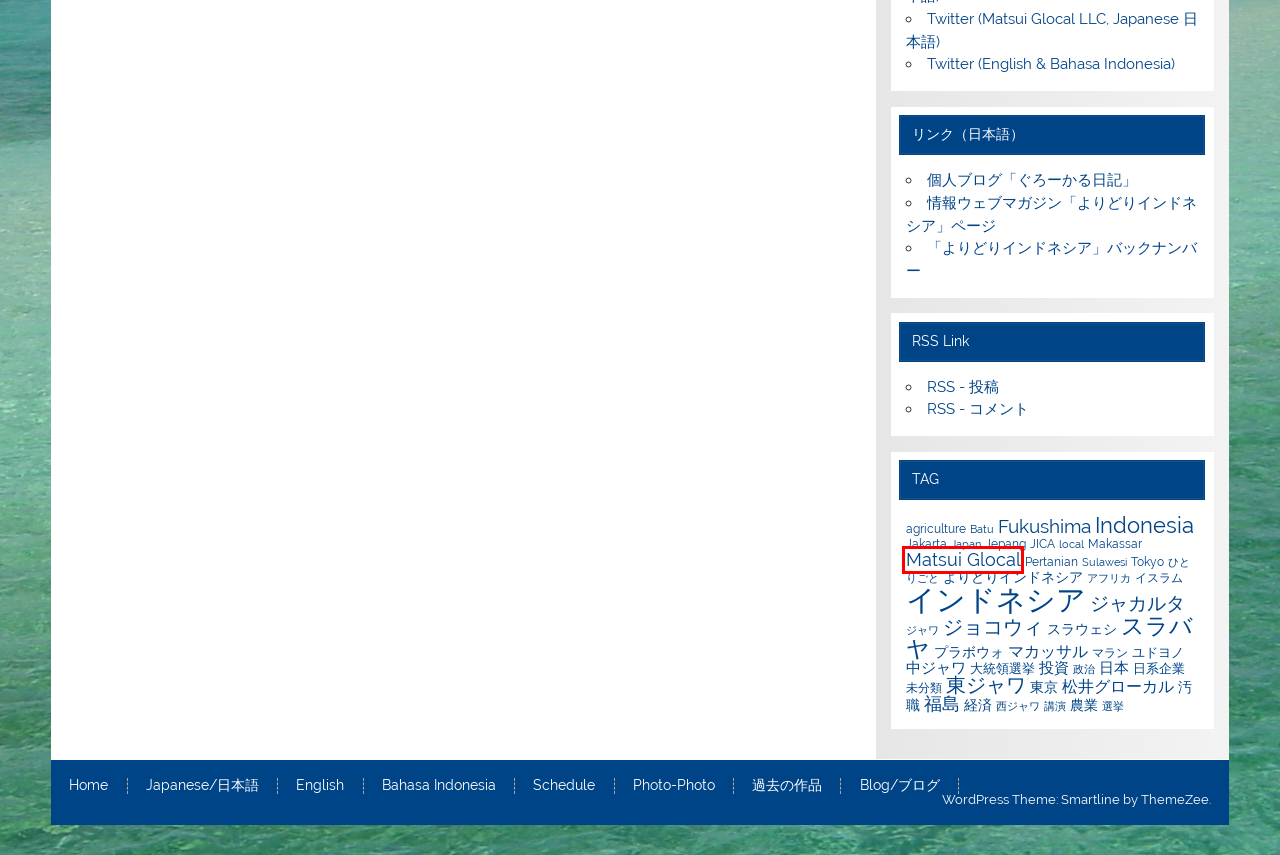You have a screenshot showing a webpage with a red bounding box highlighting an element. Choose the webpage description that best fits the new webpage after clicking the highlighted element. The descriptions are:
A. 農業 | Matsui Glocal LLC
B. Matsui Glocal | Matsui Glocal LLC
C. Jakarta | Matsui Glocal LLC
D. Fukushima | Matsui Glocal LLC
E. 松井グローカル | Matsui Glocal LLC
F. スラバヤ | Matsui Glocal LLC
G. スラウェシ | Matsui Glocal LLC
H. マカッサル | Matsui Glocal LLC

B